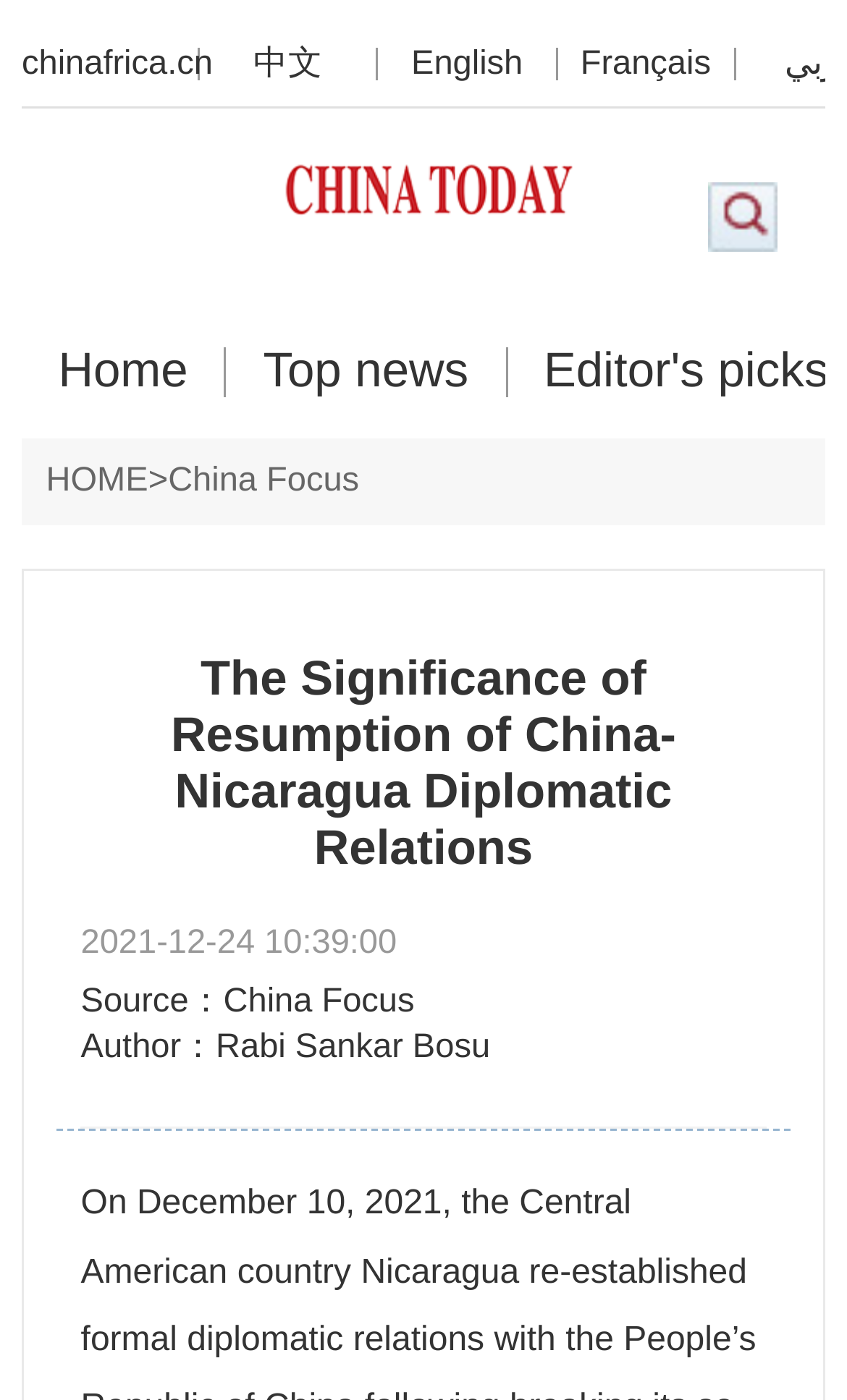Determine the bounding box coordinates for the HTML element described here: "English".

[0.447, 0.034, 0.658, 0.058]